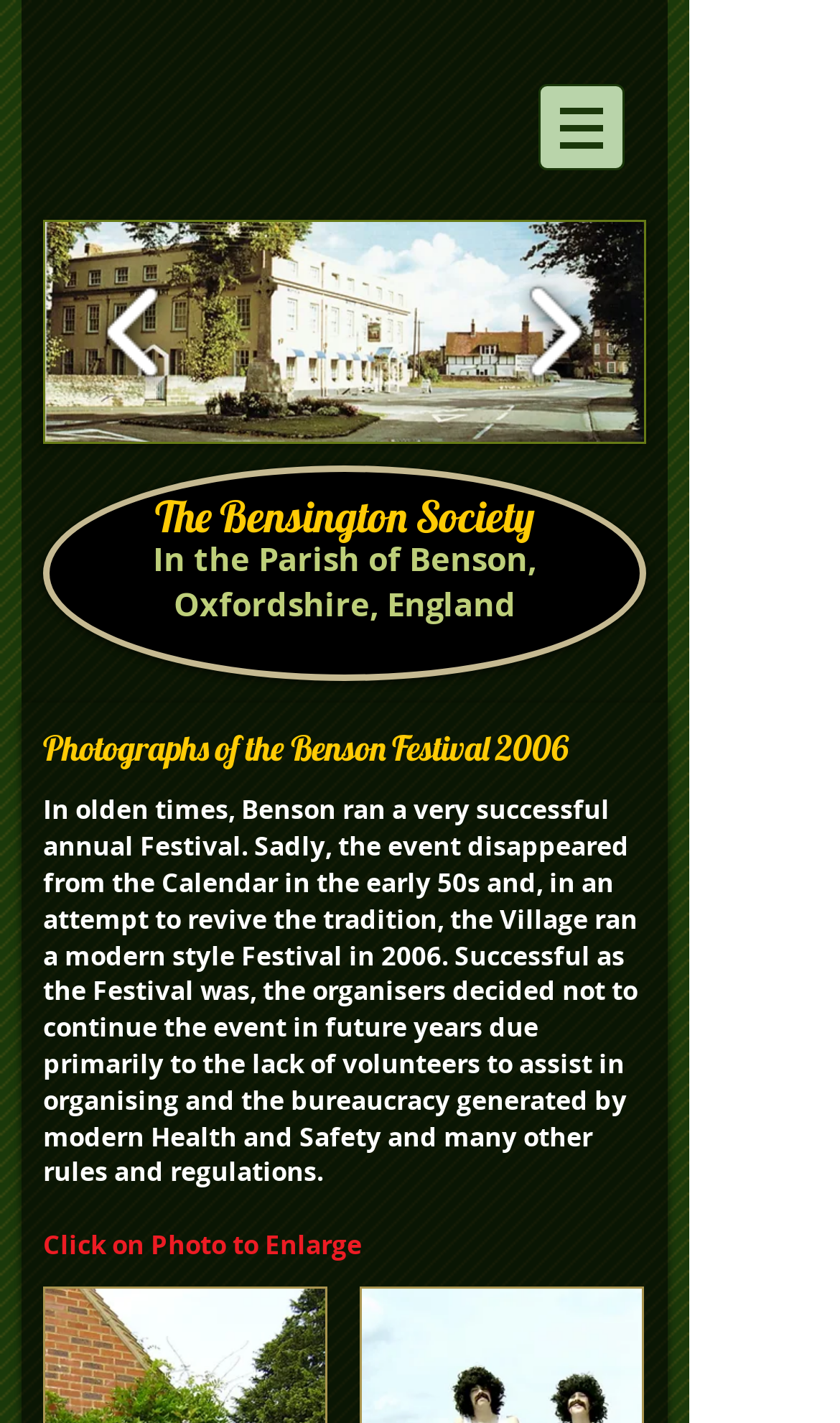What happened to the Benson Festival after 2006?
Please answer the question with a single word or phrase, referencing the image.

It was not continued